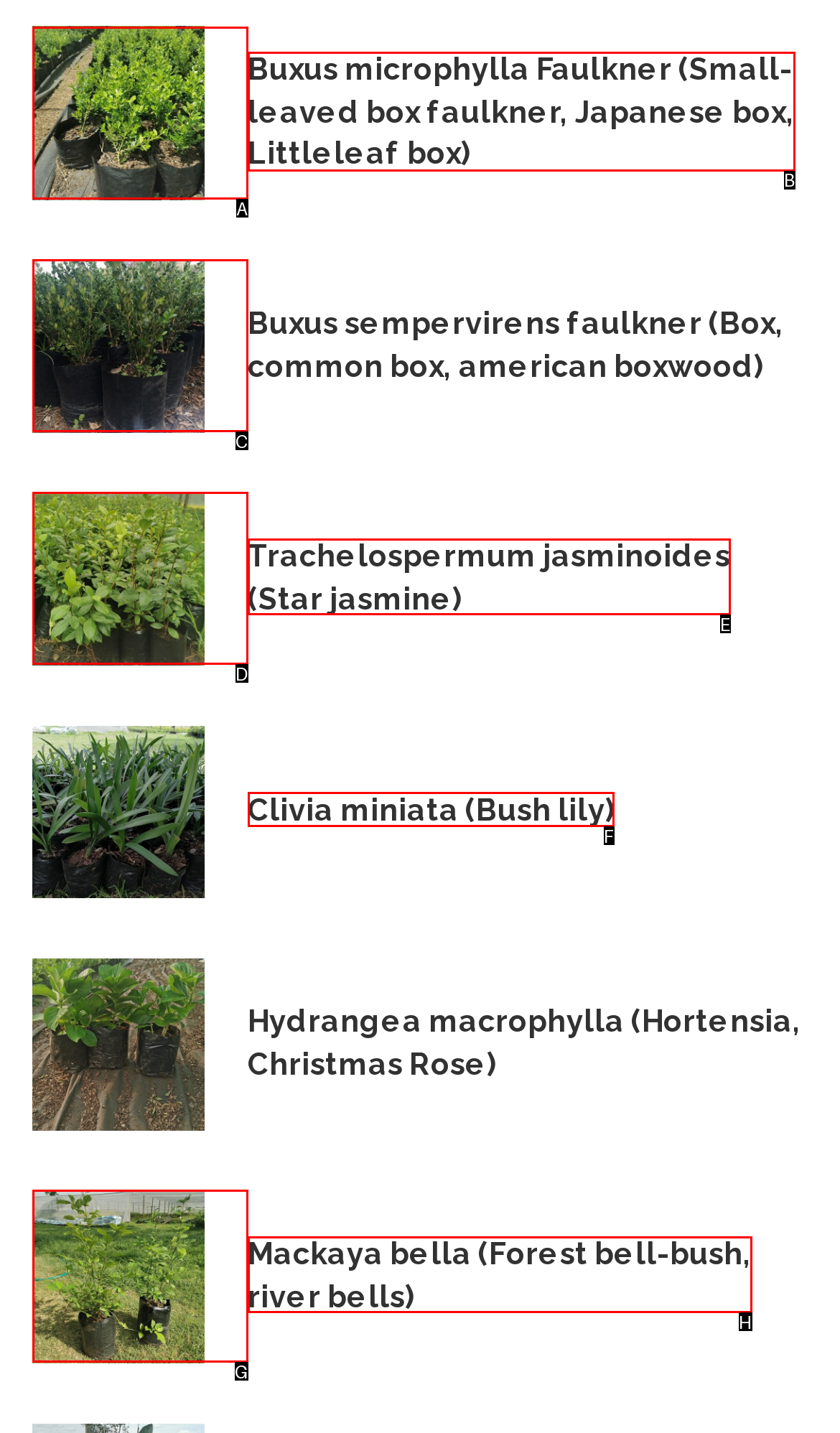Identify the UI element described as: Clivia miniata (Bush lily)
Answer with the option's letter directly.

F